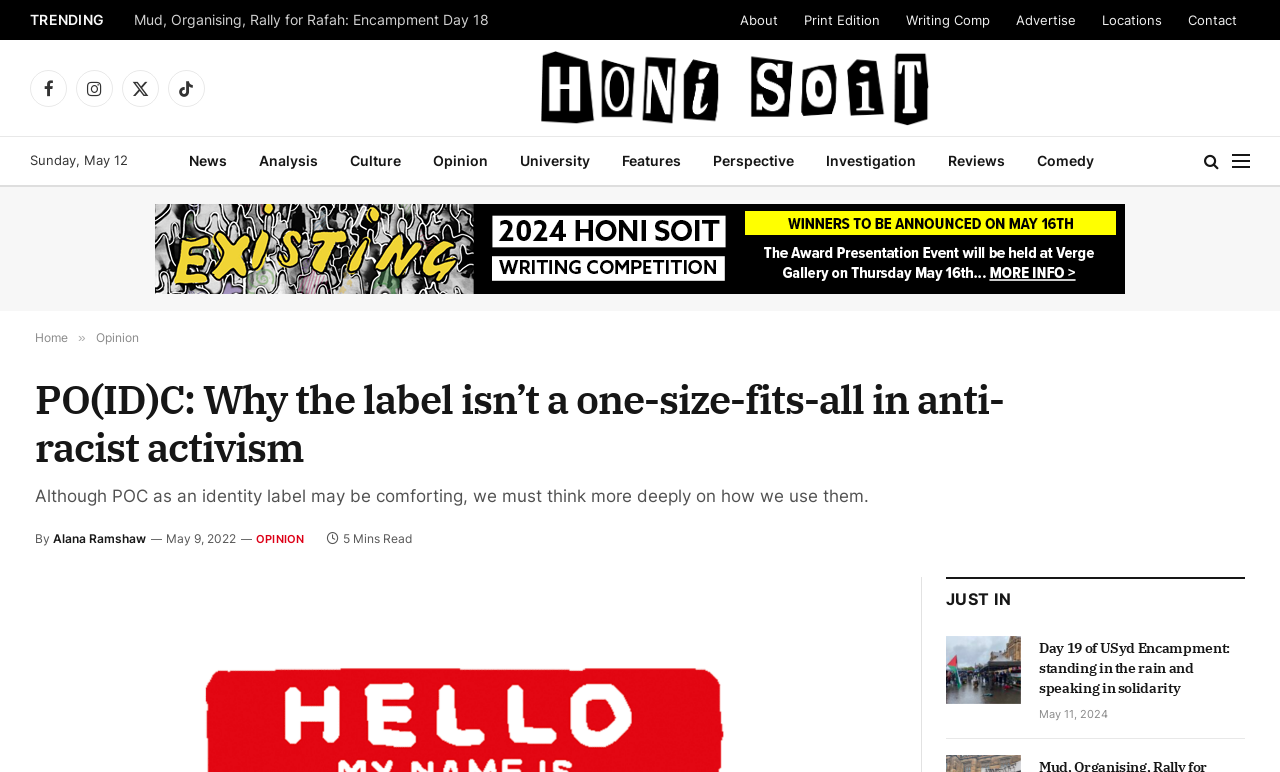Write a detailed summary of the webpage, including text, images, and layout.

This webpage appears to be an online news article from Honi Soit, a university publication. At the top of the page, there is a navigation menu with links to various sections such as "TRENDING", "About", "Print Edition", and "Contact". Below this menu, there are social media links to Facebook, Instagram, Twitter, and TikTok.

On the left side of the page, there is a list of categories including "News", "Analysis", "Culture", "Opinion", and others. Next to this list, there is a date display showing "Sunday, May 12".

The main article is titled "PO(ID)C: Why the label isn’t a one-size-fits-all in anti-racist activism" and is written by Alana Ramshaw. The article has a brief summary that reads "Although POC as an identity label may be comforting, we must think more deeply on how we use them." Below the title, there is a "By" line with the author's name, a timestamp showing "May 9, 2022", and a "5 Mins Read" indicator.

To the right of the main article, there is a section titled "JUST IN" with a link to a recent news article titled "Day 19 of USyd Encampment: standing in the rain and speaking in solidarity". This article has a timestamp showing "May 11, 2024".

At the bottom of the page, there is a banner advertisement and a "Menu" button.